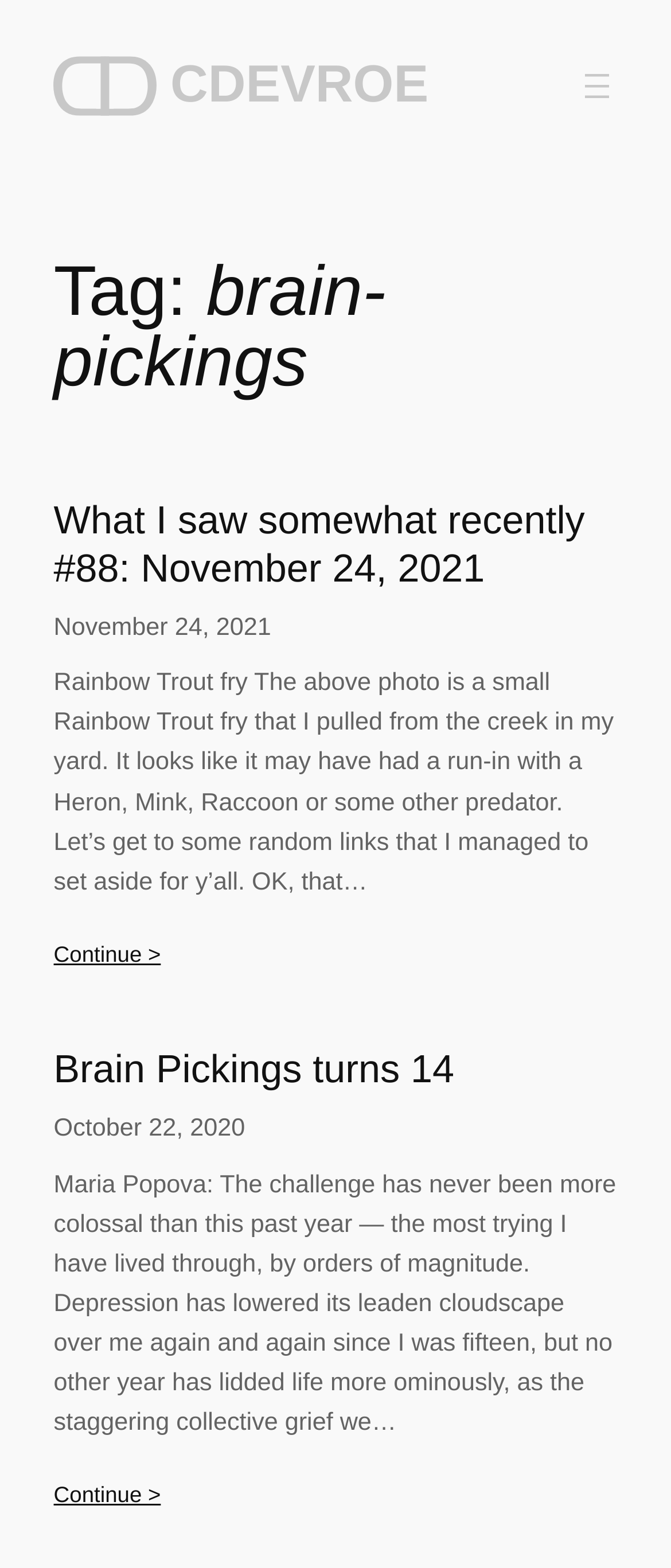Specify the bounding box coordinates of the element's area that should be clicked to execute the given instruction: "Click on the 'CDEVROE' link". The coordinates should be four float numbers between 0 and 1, i.e., [left, top, right, bottom].

[0.254, 0.036, 0.639, 0.072]